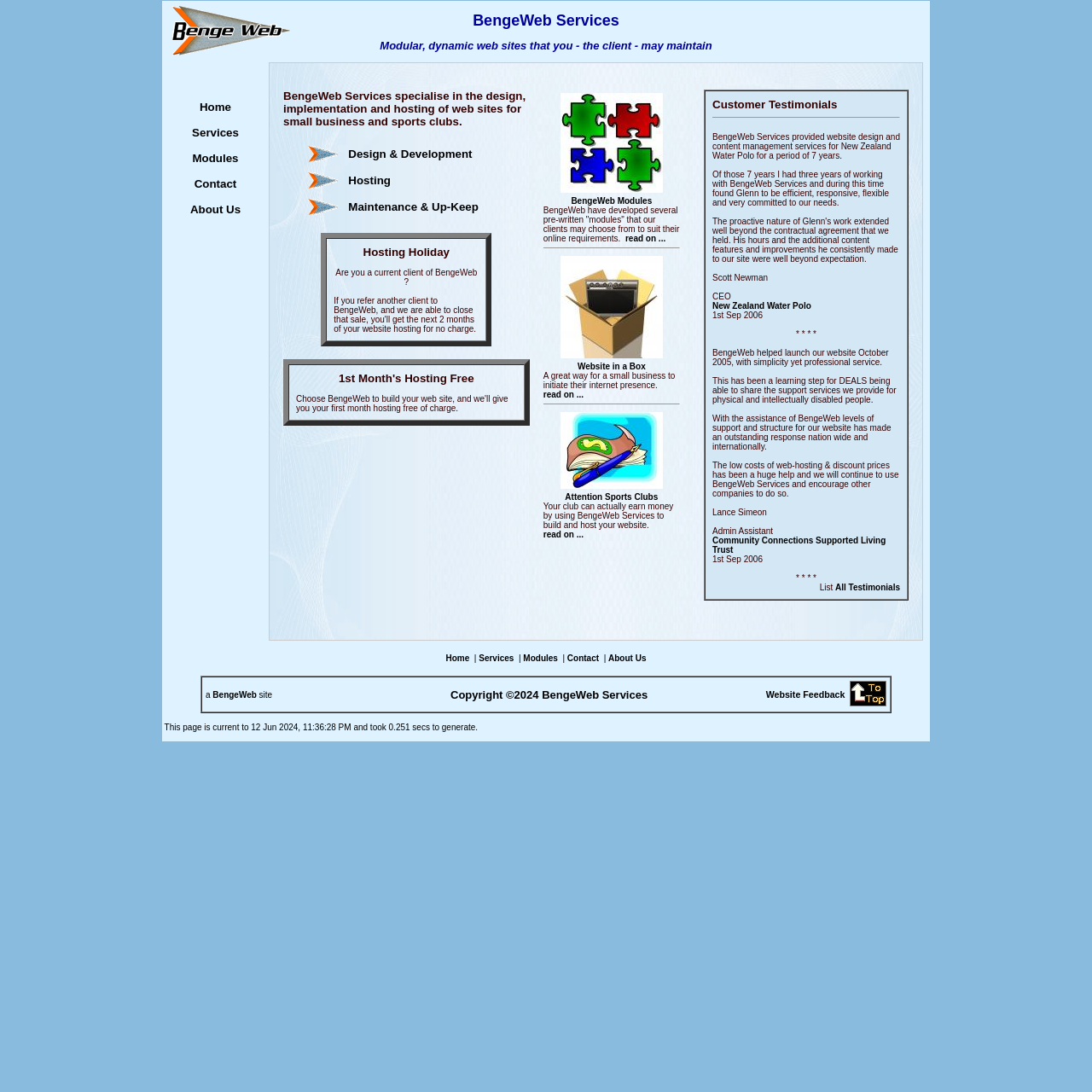Determine the bounding box coordinates for the area that needs to be clicked to fulfill this task: "Click the 'BengeWeb Modules' link". The coordinates must be given as four float numbers between 0 and 1, i.e., [left, top, right, bottom].

[0.497, 0.082, 0.622, 0.188]